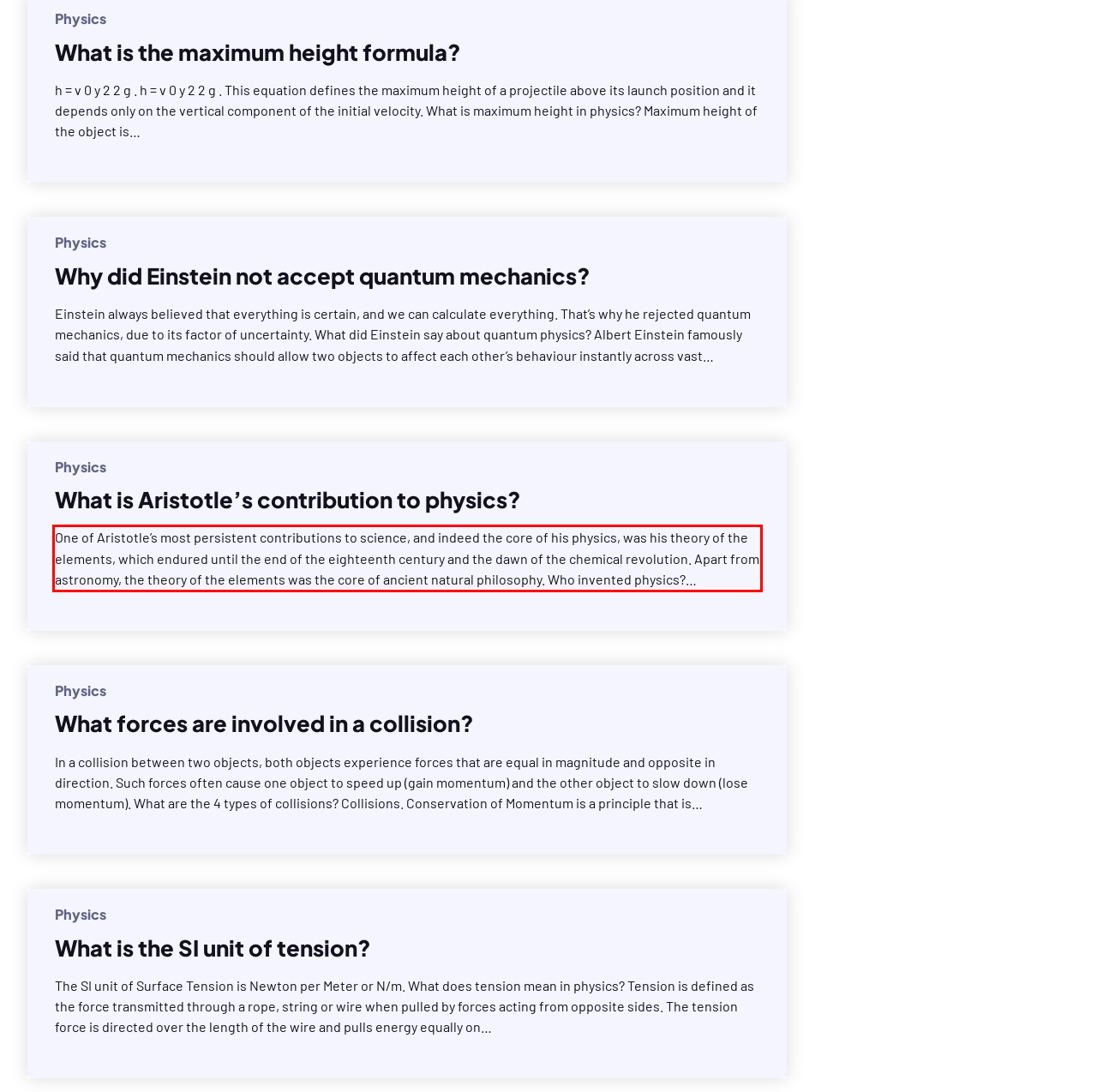With the given screenshot of a webpage, locate the red rectangle bounding box and extract the text content using OCR.

One of Aristotle’s most persistent contributions to science, and indeed the core of his physics, was his theory of the elements, which endured until the end of the eighteenth century and the dawn of the chemical revolution. Apart from astronomy, the theory of the elements was the core of ancient natural philosophy. Who invented physics?…